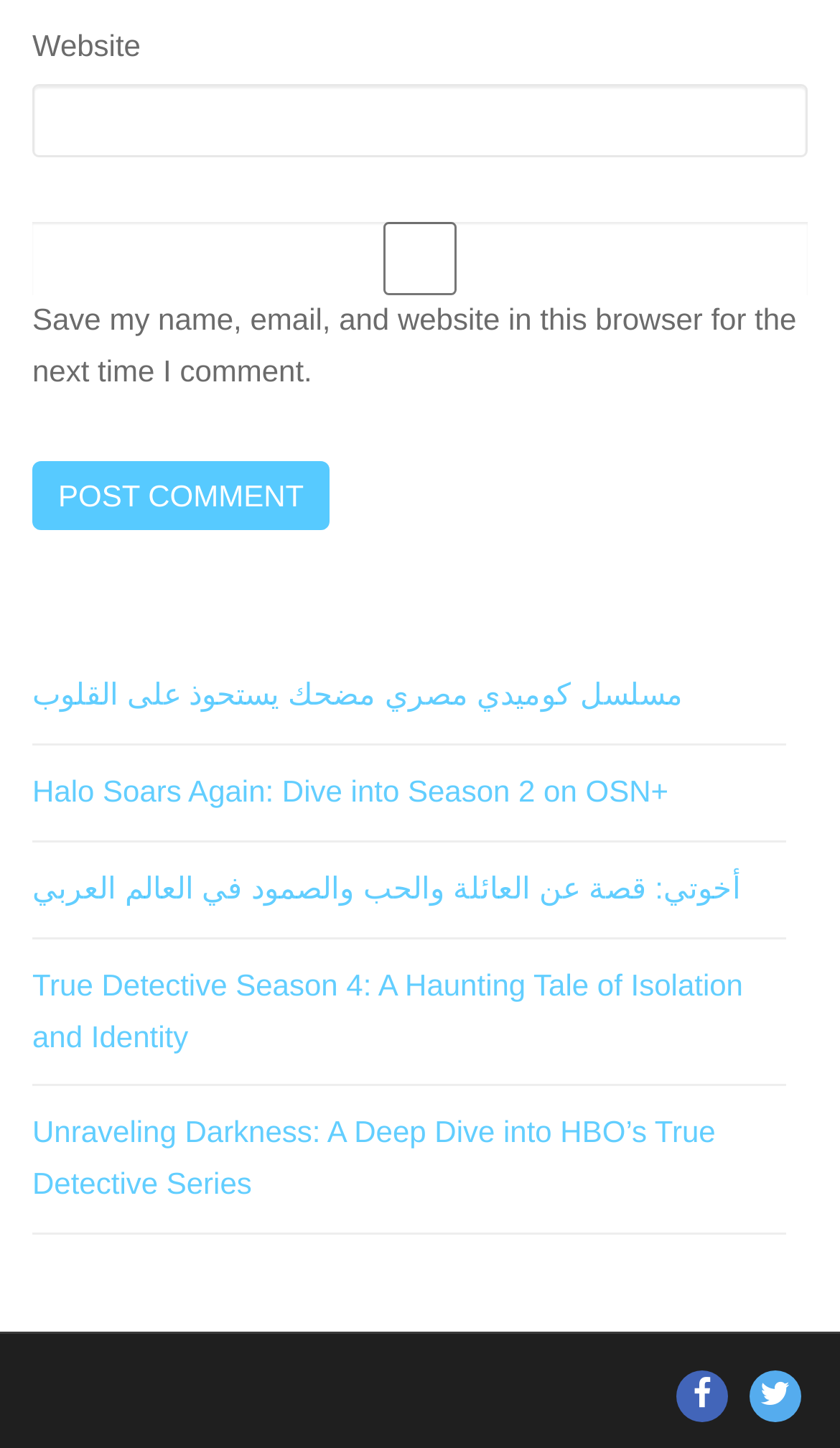Find the bounding box coordinates of the clickable area that will achieve the following instruction: "Enter website".

[0.038, 0.058, 0.962, 0.108]